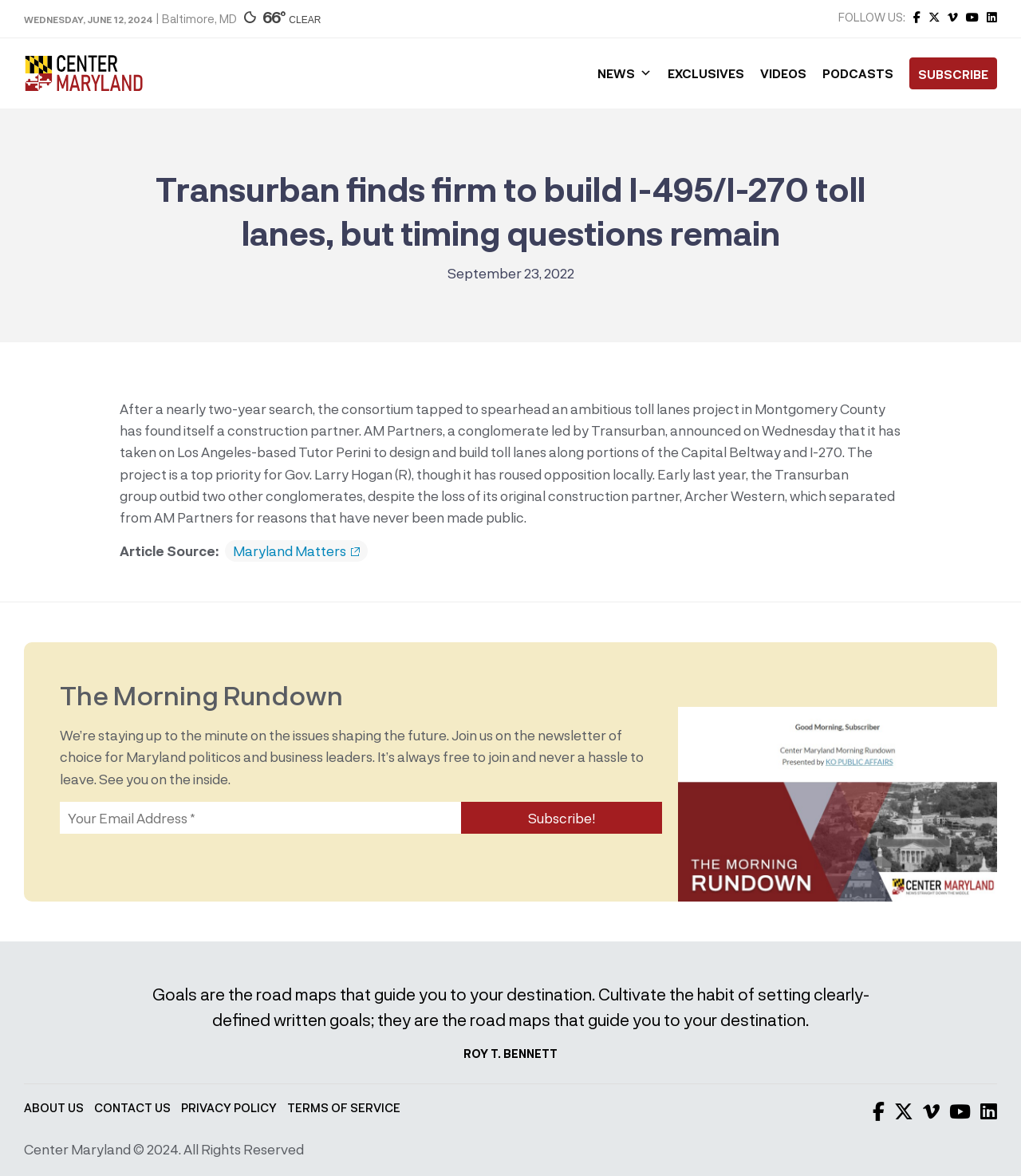What is the purpose of the 'Subscribe!' button?
Identify the answer in the screenshot and reply with a single word or phrase.

To join the newsletter